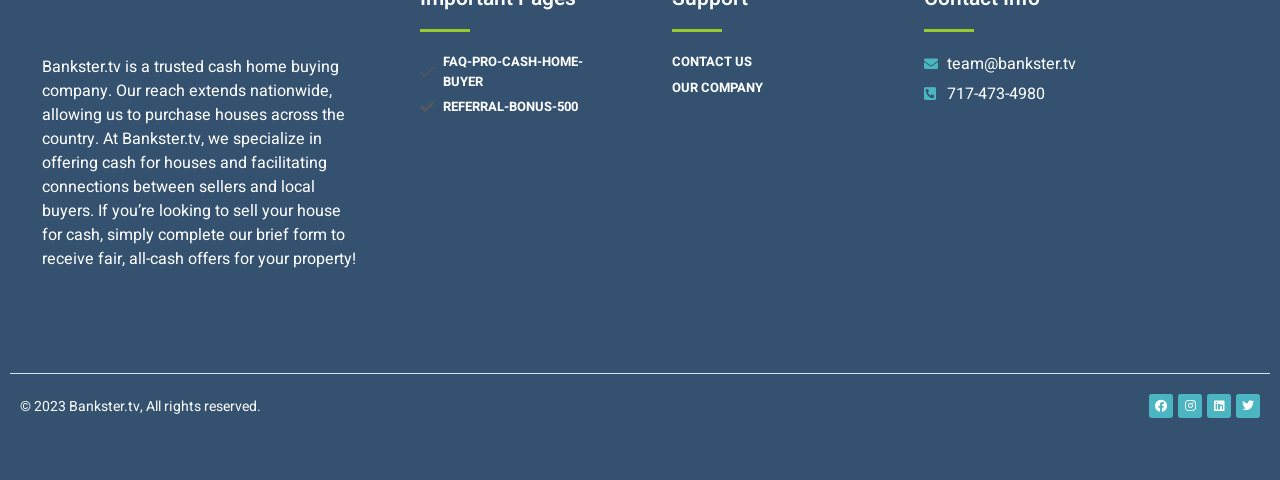Carefully examine the image and provide an in-depth answer to the question: What is the company's copyright year?

The StaticText element with the text '© 2023 Bankster.tv, All rights reserved.' indicates that the company's copyright year is 2023.